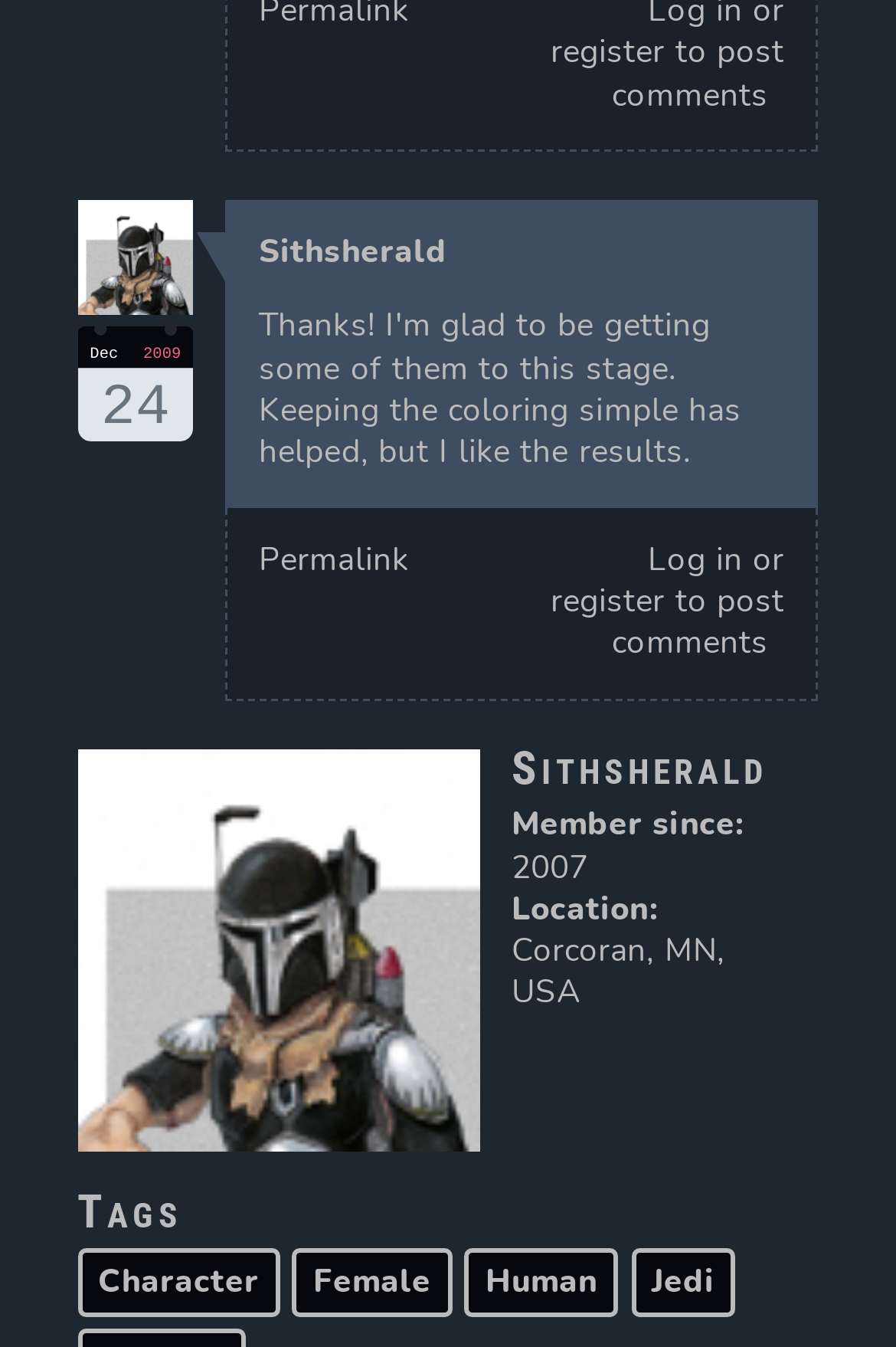Identify the bounding box coordinates necessary to click and complete the given instruction: "log in".

[0.723, 0.399, 0.829, 0.431]